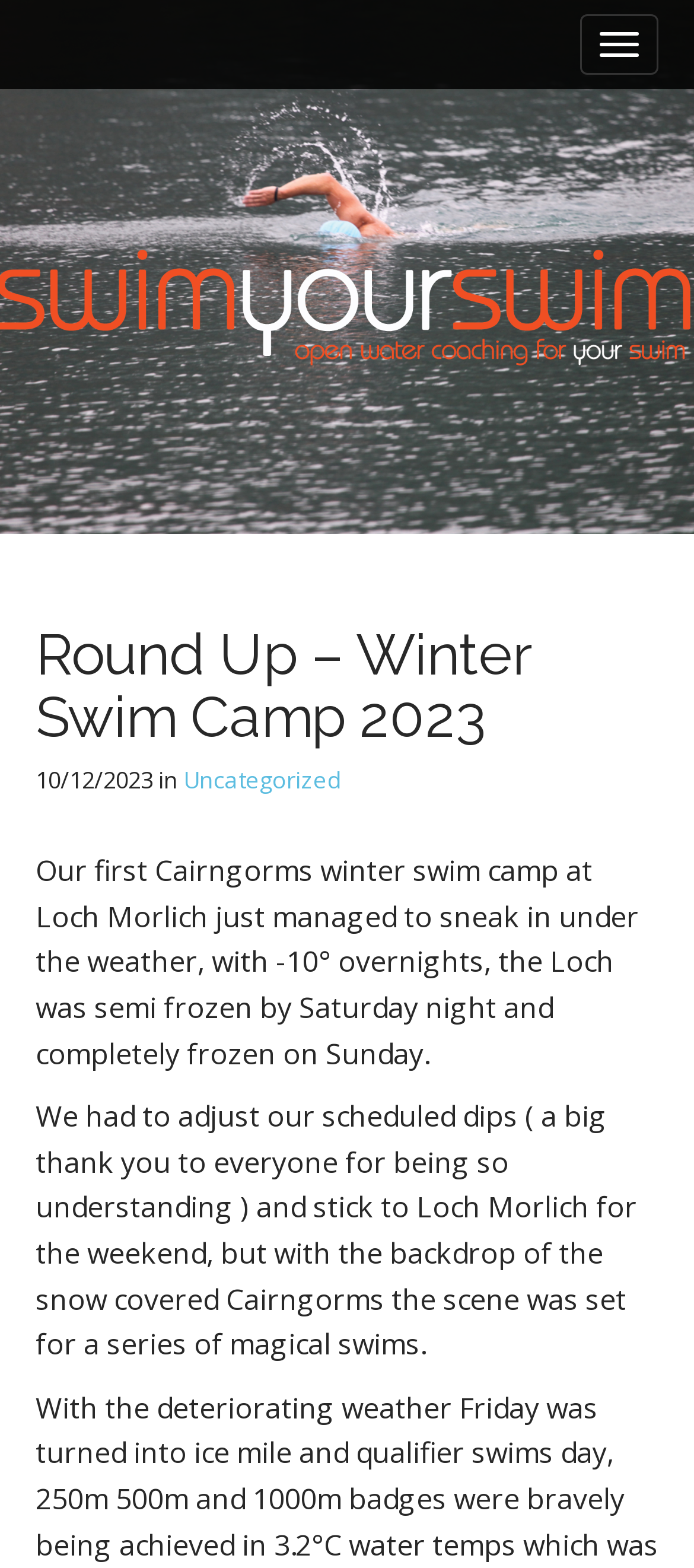Provide your answer to the question using just one word or phrase: Is the scene set in a snowy area?

Yes